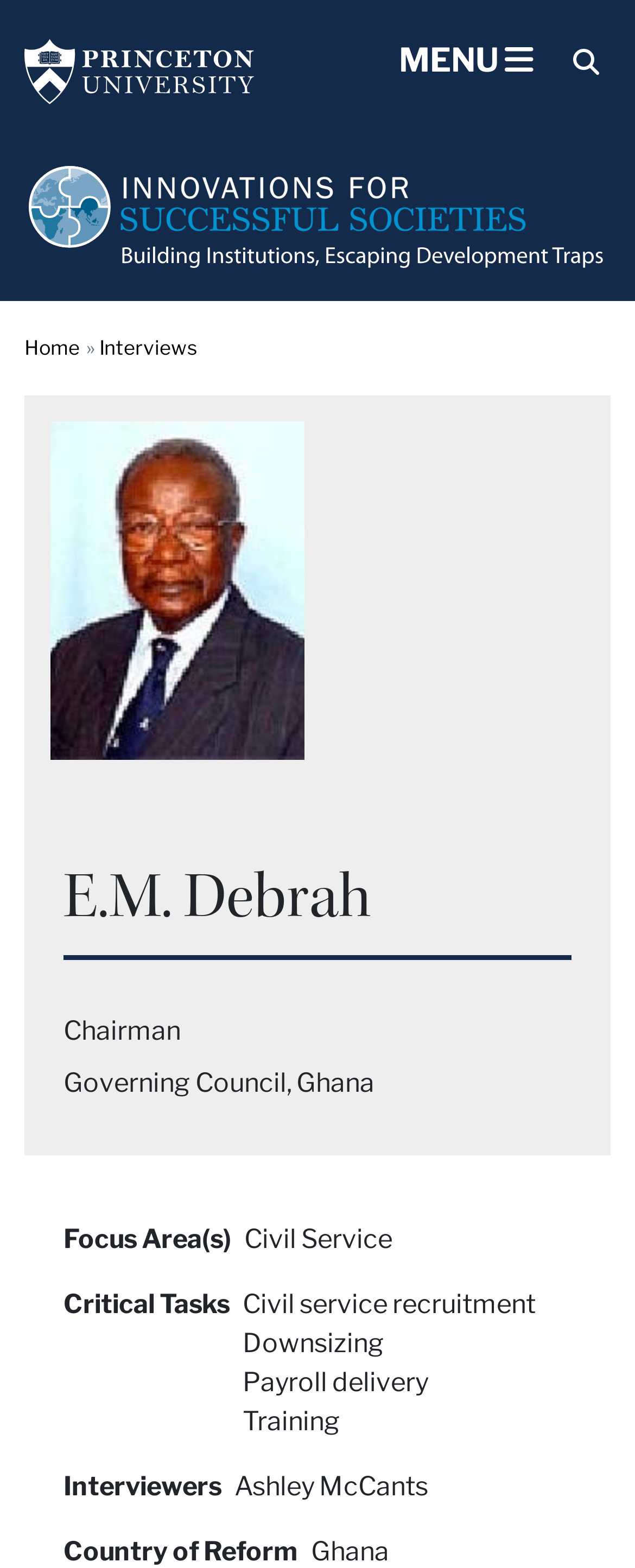Can you look at the image and give a comprehensive answer to the question:
What is the critical task mentioned in the interview?

I found the answer by looking at the StaticText 'Critical Tasks' and its corresponding value 'Civil service recruitment' inside the figure element, which is a part of the navigation 'breadcrumb' section.